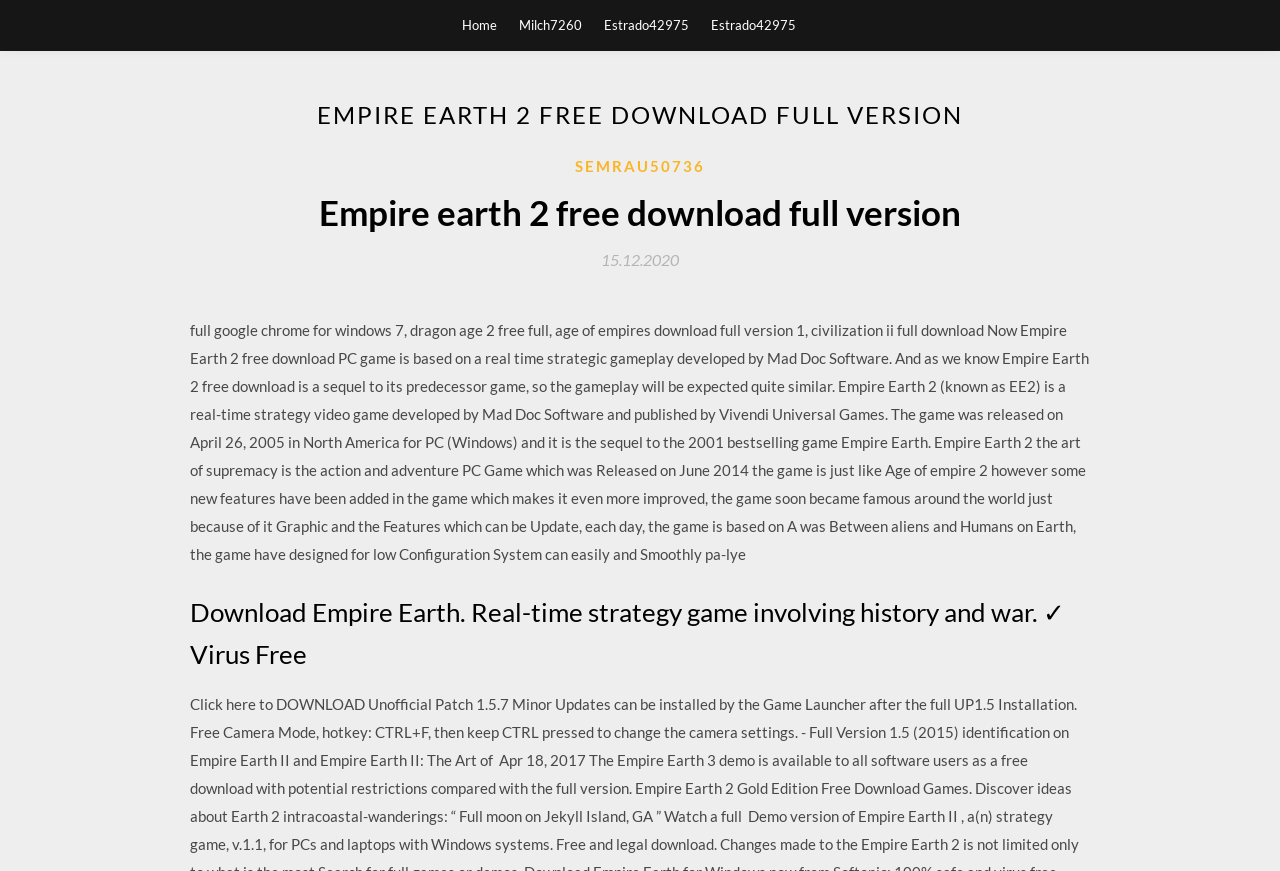Answer the question briefly using a single word or phrase: 
What type of game is Empire Earth 2?

Strategy game